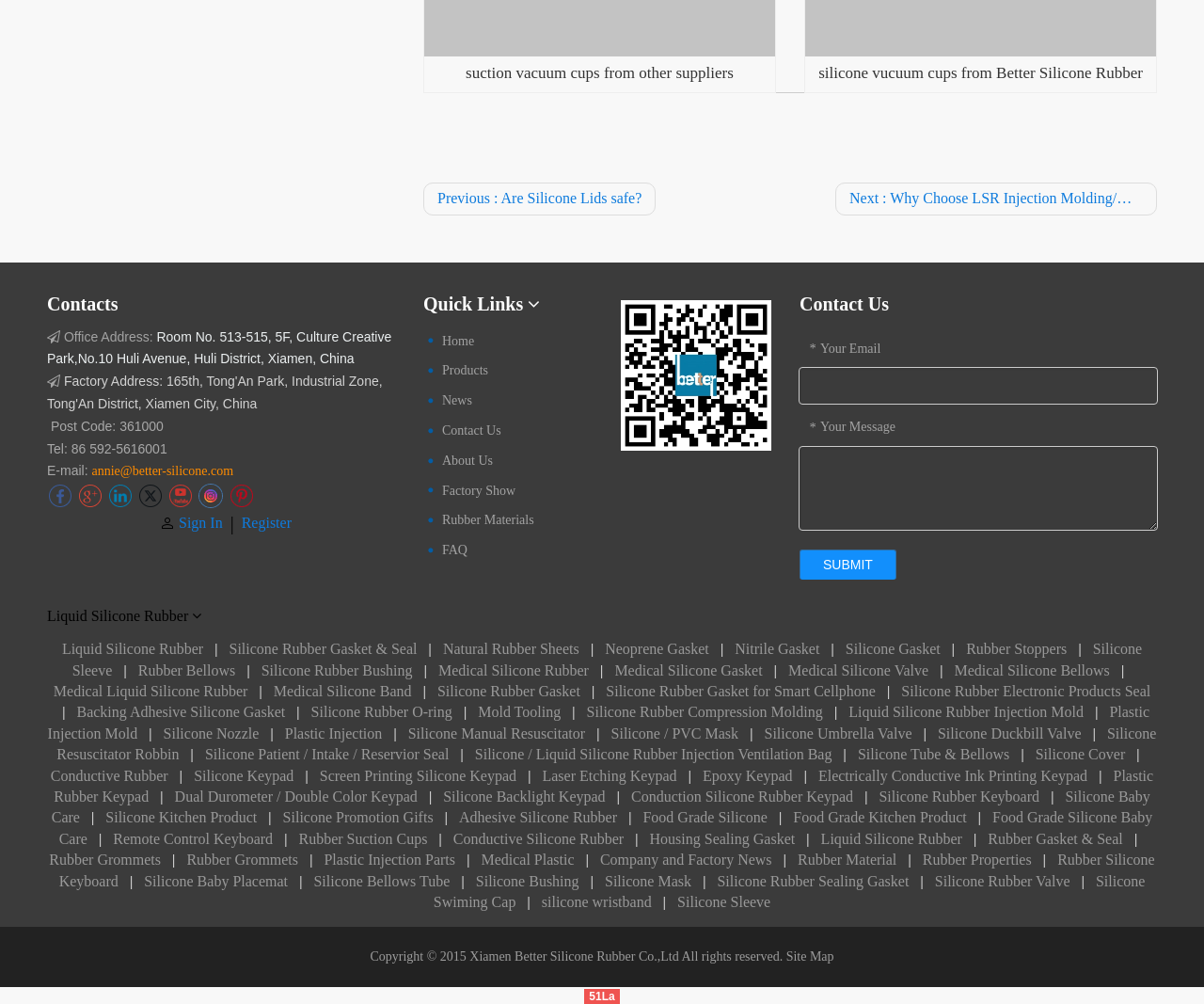Please provide the bounding box coordinates for the element that needs to be clicked to perform the following instruction: "Read the 'Office Address' information". The coordinates should be given as four float numbers between 0 and 1, i.e., [left, top, right, bottom].

[0.05, 0.328, 0.13, 0.343]